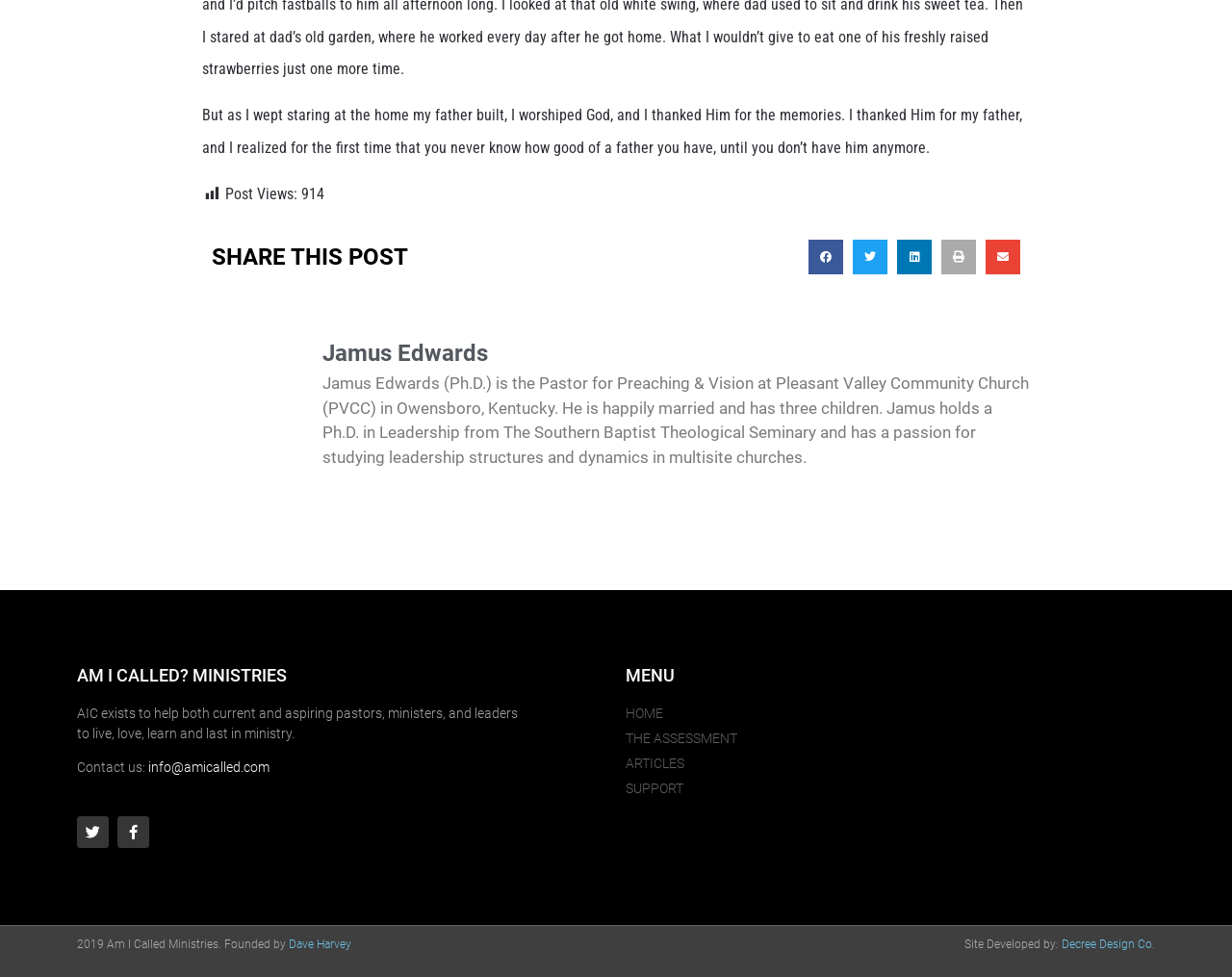Refer to the element description Dave Harvey and identify the corresponding bounding box in the screenshot. Format the coordinates as (top-left x, top-left y, bottom-right x, bottom-right y) with values in the range of 0 to 1.

[0.234, 0.96, 0.285, 0.974]